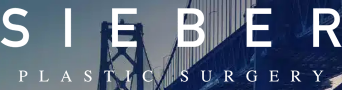What type of procedures does the clinic specialize in?
Give a detailed and exhaustive answer to the question.

The clinic specializes in cosmetic and reconstructive procedures, aimed at enhancing clients' self-esteem and appearance, as reflected in the professional identity of the clinic.